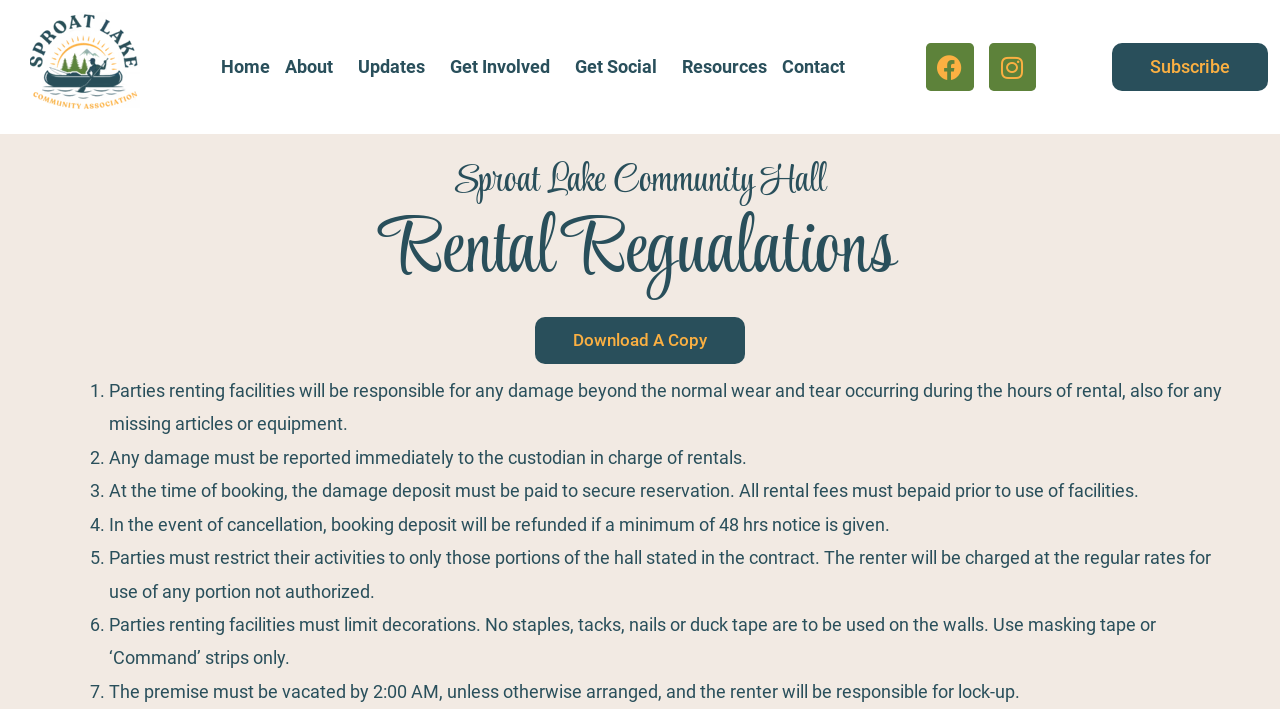Please identify the bounding box coordinates for the region that you need to click to follow this instruction: "Download A Copy".

[0.418, 0.447, 0.582, 0.513]